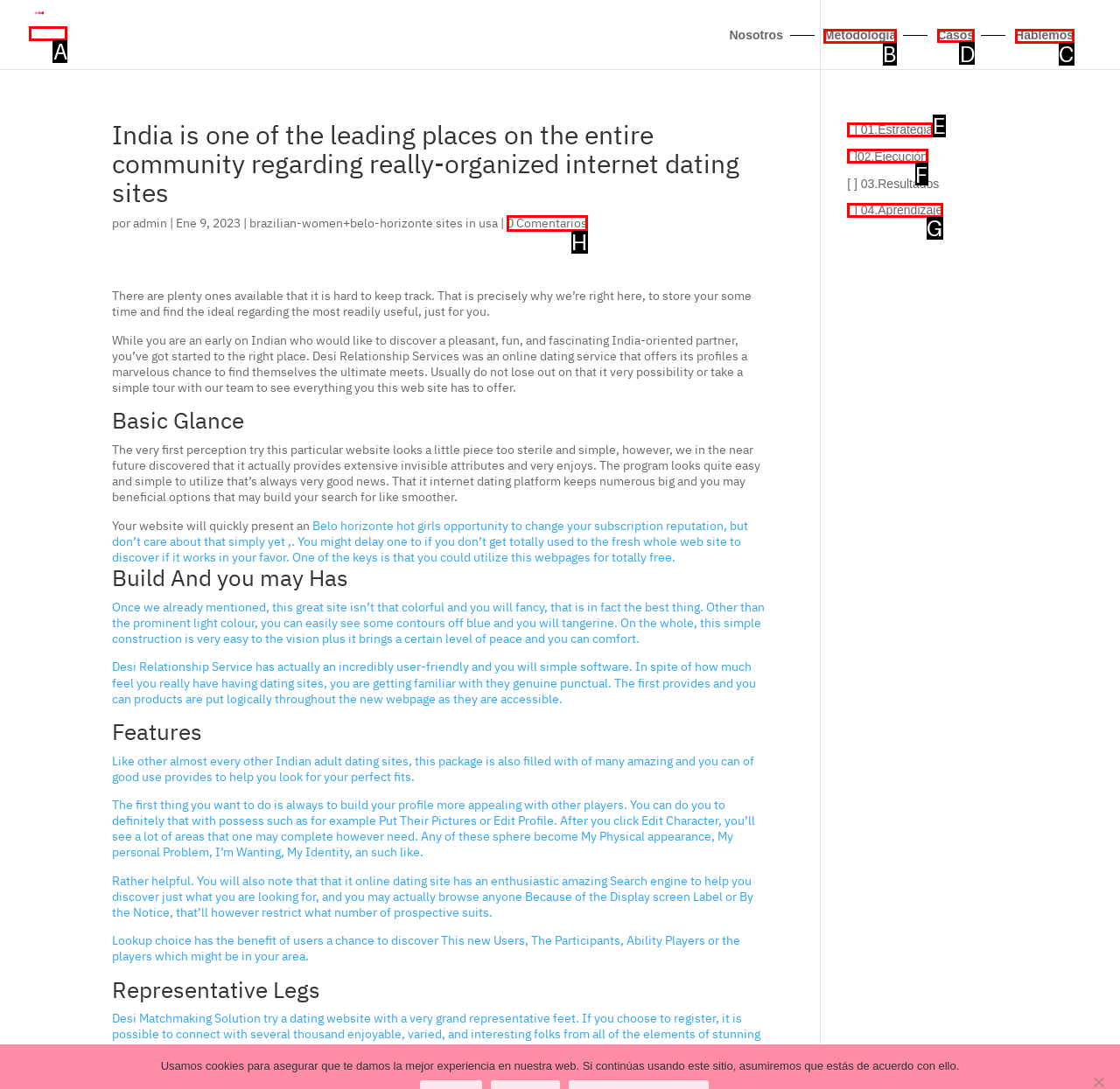Indicate which UI element needs to be clicked to fulfill the task: Click the 'Casos' link
Answer with the letter of the chosen option from the available choices directly.

D